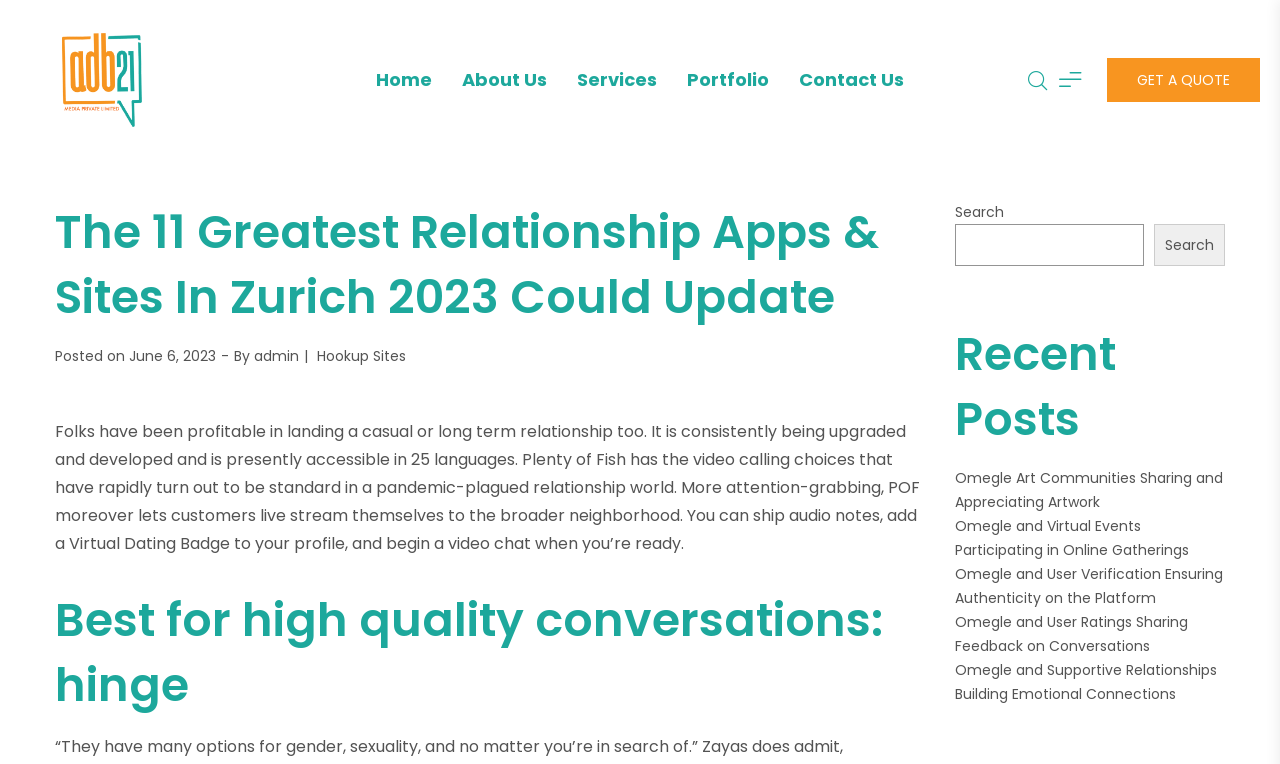What is the topic of the recent posts section?
Answer the question with a detailed explanation, including all necessary information.

The webpage content has a section titled 'Recent Posts' which lists several links, all of which have 'Omegle' in their text. This suggests that the topic of the recent posts section is related to Omegle.